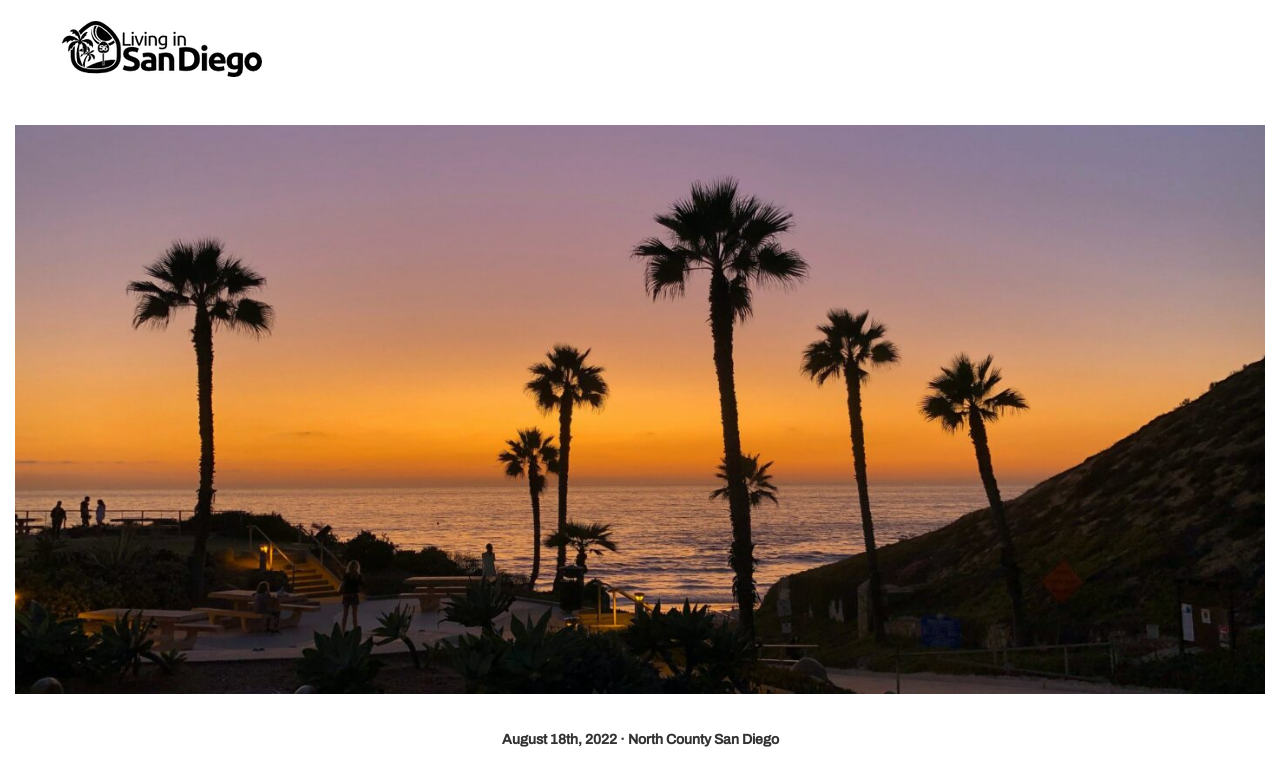How many textboxes are available to fill out?
Please interpret the details in the image and answer the question thoroughly.

I counted the number of textboxes on the webpage by looking at the elements with the type 'textbox', and found that there are 5 of them.